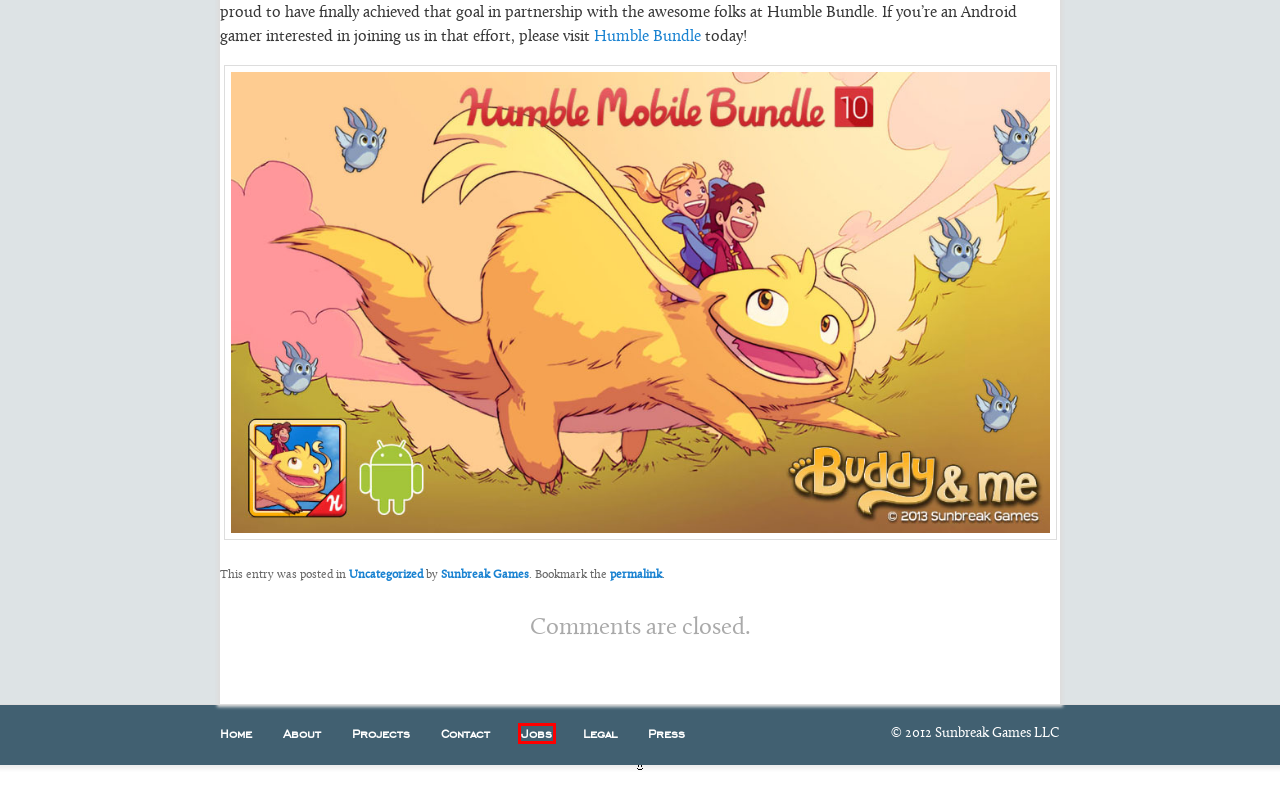Inspect the provided webpage screenshot, concentrating on the element within the red bounding box. Select the description that best represents the new webpage after you click the highlighted element. Here are the candidates:
A. Contact - Sunbreak Games
B. Legal - Sunbreak Games
C. Uncategorized Archives - Sunbreak Games
D. Jobs - Sunbreak Games
E. Sunbreak Games, Author at Sunbreak Games
F. Rainforest and Wildlife conservation in action with World Land Trust
G. Press - Sunbreak Games
H. Projects - Sunbreak Games

D